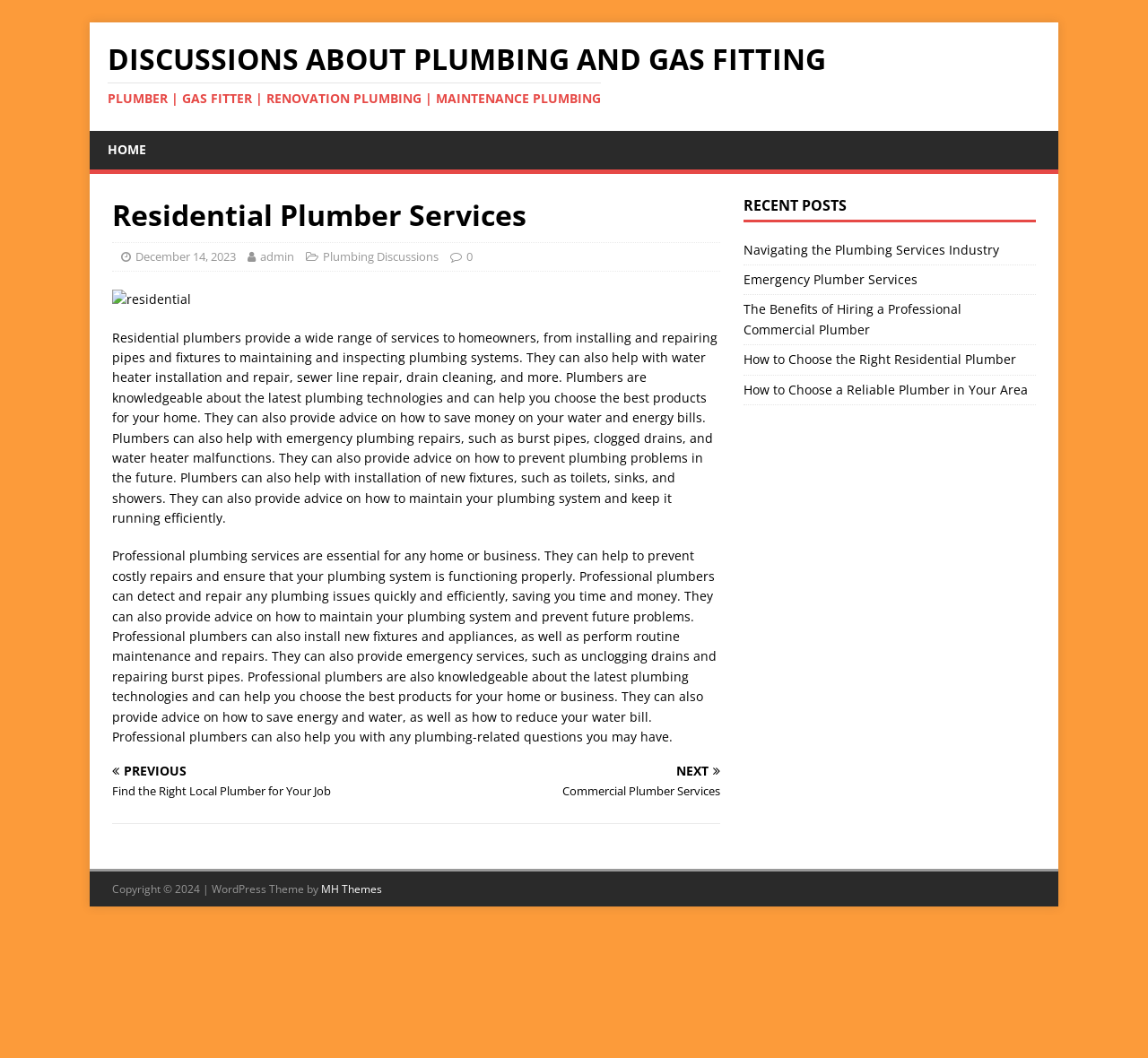Create a detailed narrative of the webpage’s visual and textual elements.

The webpage is about residential plumber services, with a focus on discussions about plumbing and gas fitting. At the top, there is a link to "DISCUSSIONS ABOUT PLUMBING AND GAS FITTING" with a heading that breaks down into two parts: "DISCUSSIONS ABOUT PLUMBING AND GAS FITTING" and "PLUMBER | GAS FITTER | RENOVATION PLUMBING | MAINTENANCE PLUMBING". Next to it, there is a link to "HOME".

The main content of the page is divided into two sections. The first section is an article that discusses residential plumber services. It starts with a header "Residential Plumber Services" and has three links below it: "December 14, 2023", "admin", and "Plumbing Discussions". There is also an image related to residential plumbers. The article then provides a detailed description of the services provided by residential plumbers, including installation and repair of pipes and fixtures, maintenance and inspection of plumbing systems, and emergency plumbing repairs.

Below the article, there are two links: "PREVIOUS Find the Right Local Plumber for Your Job" and "NEXT Commercial Plumber Services". These links suggest that the webpage is part of a series of pages discussing different types of plumber services.

The second section of the main content is a complementary section that lists recent posts. It has a heading "RECENT POSTS" and lists five links to different articles, including "Navigating the Plumbing Services Industry", "Emergency Plumber Services", and "How to Choose the Right Residential Plumber".

At the bottom of the page, there is a copyright notice that reads "Copyright © 2024" and a link to the WordPress theme provider, "MH Themes".